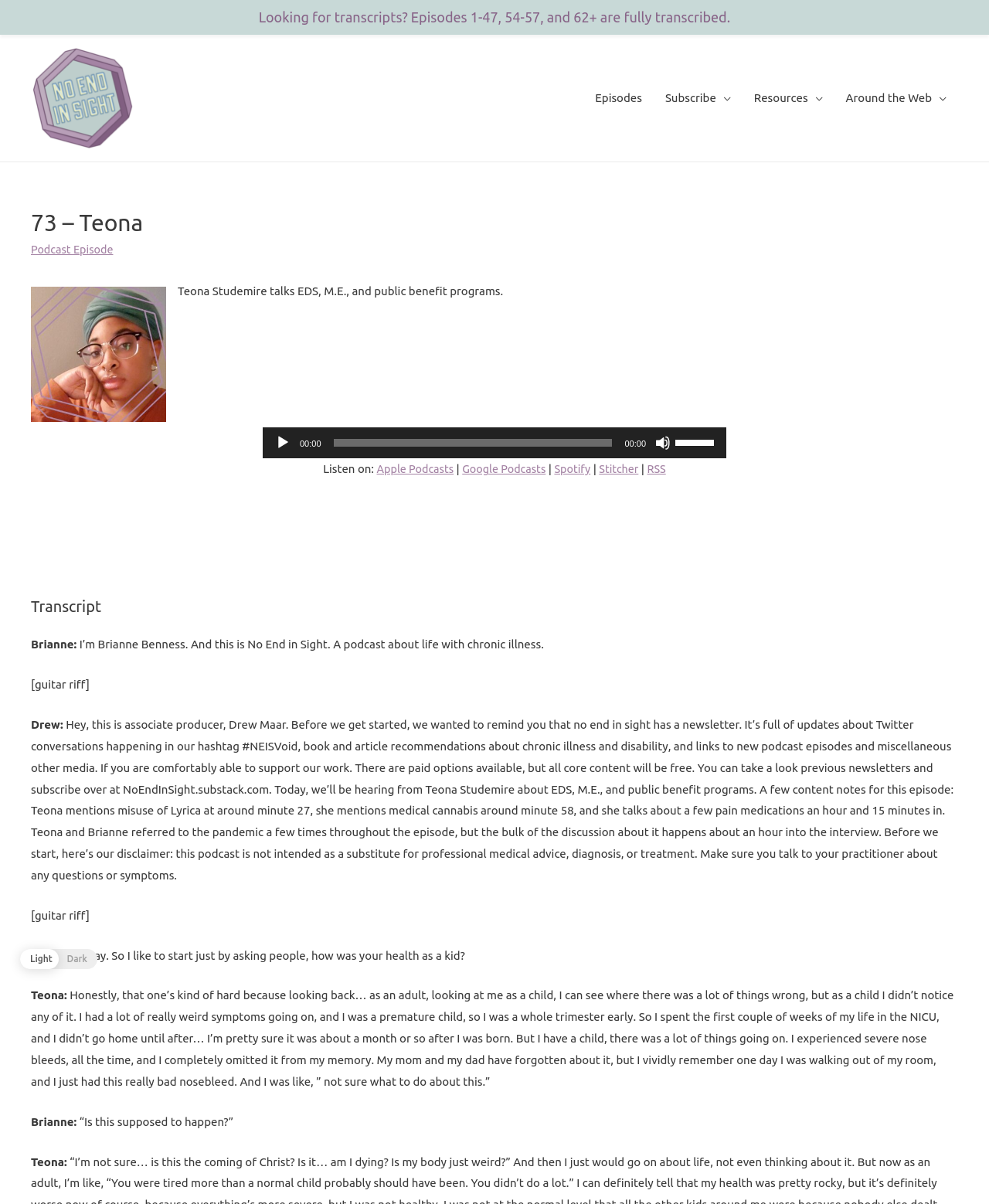Indicate the bounding box coordinates of the element that must be clicked to execute the instruction: "Click the 'Episodes' link". The coordinates should be given as four float numbers between 0 and 1, i.e., [left, top, right, bottom].

[0.59, 0.062, 0.661, 0.1]